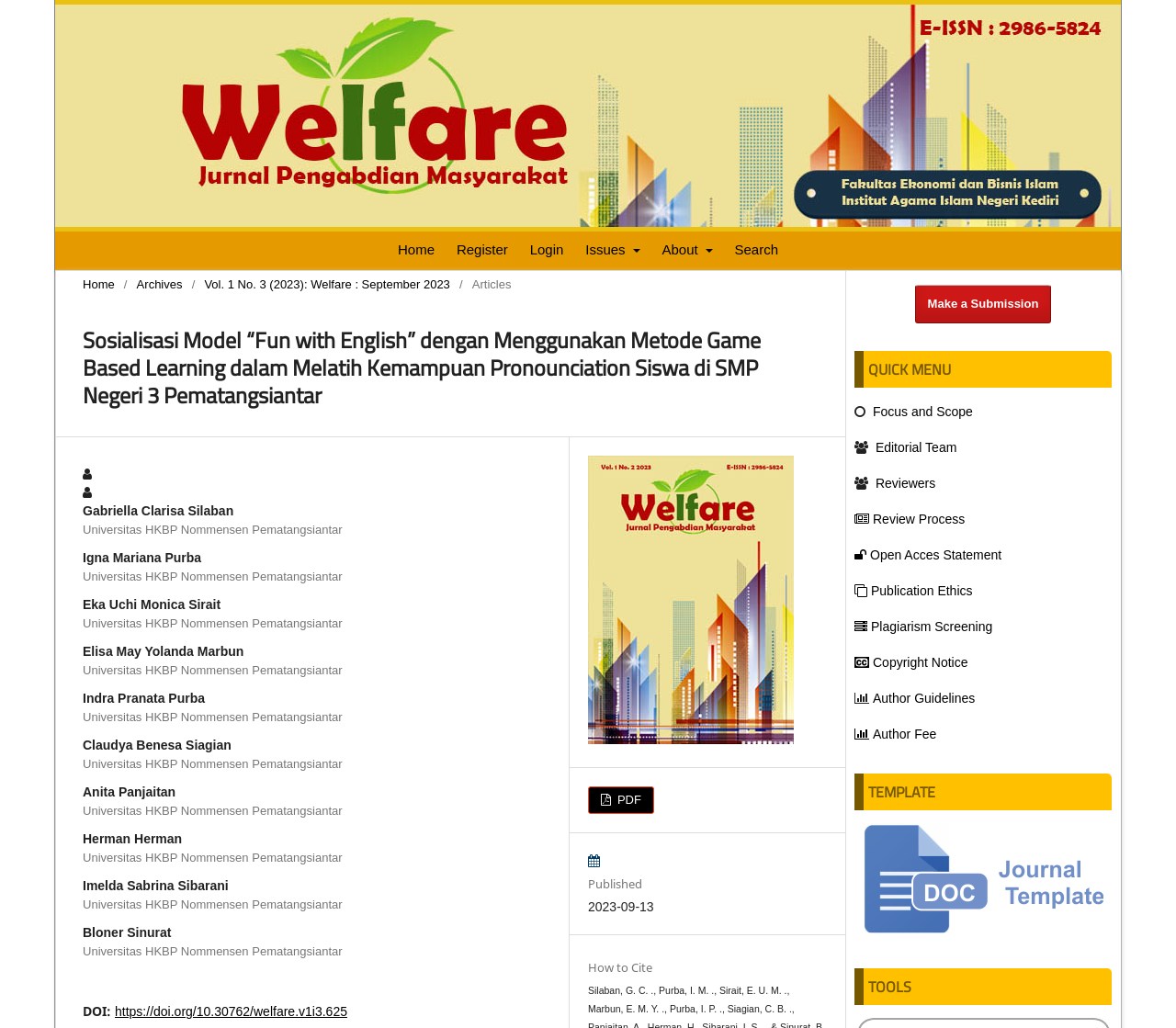Locate the bounding box coordinates of the item that should be clicked to fulfill the instruction: "View the 'Editorial Team' page".

[0.741, 0.428, 0.814, 0.442]